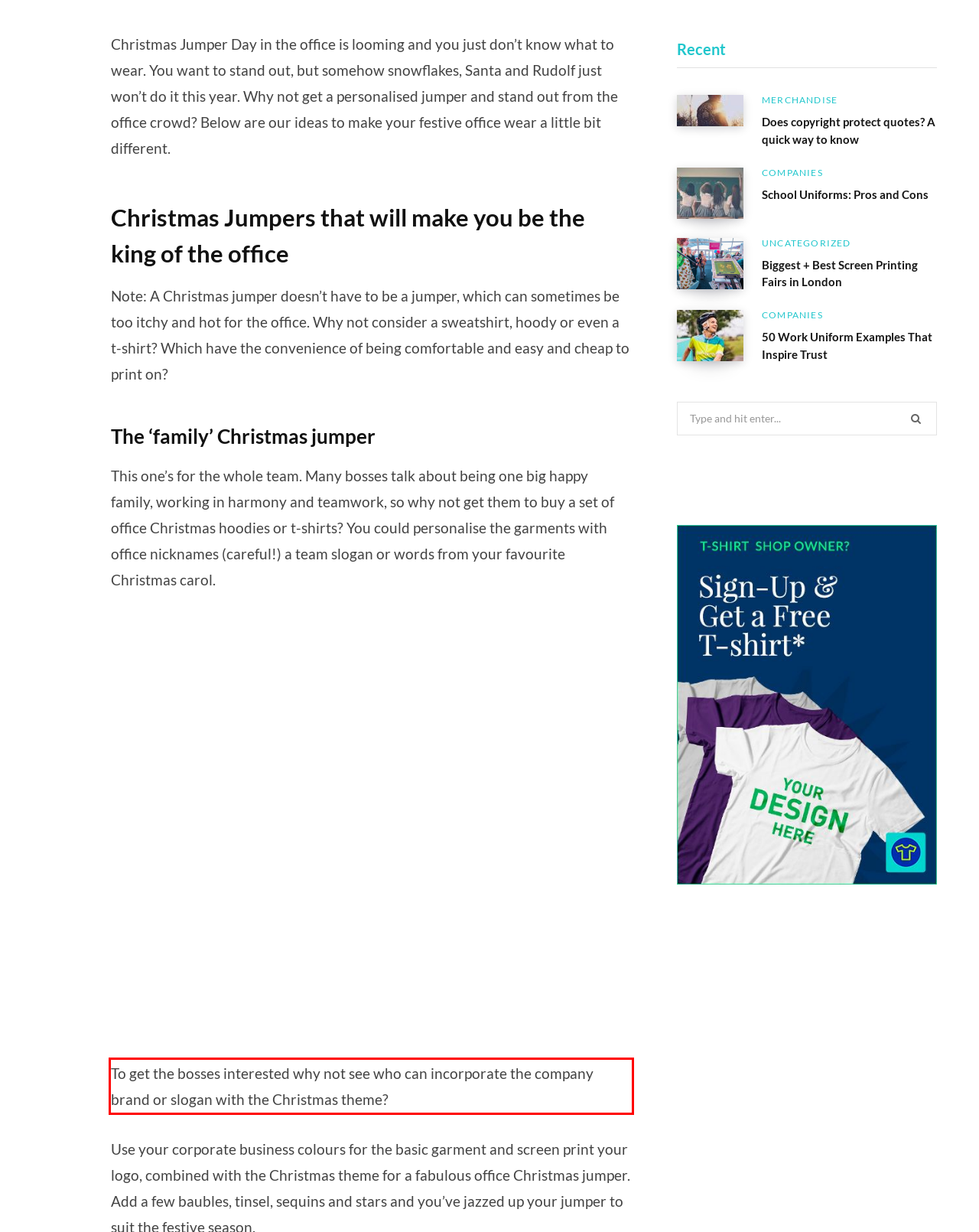Within the provided webpage screenshot, find the red rectangle bounding box and perform OCR to obtain the text content.

To get the bosses interested why not see who can incorporate the company brand or slogan with the Christmas theme?